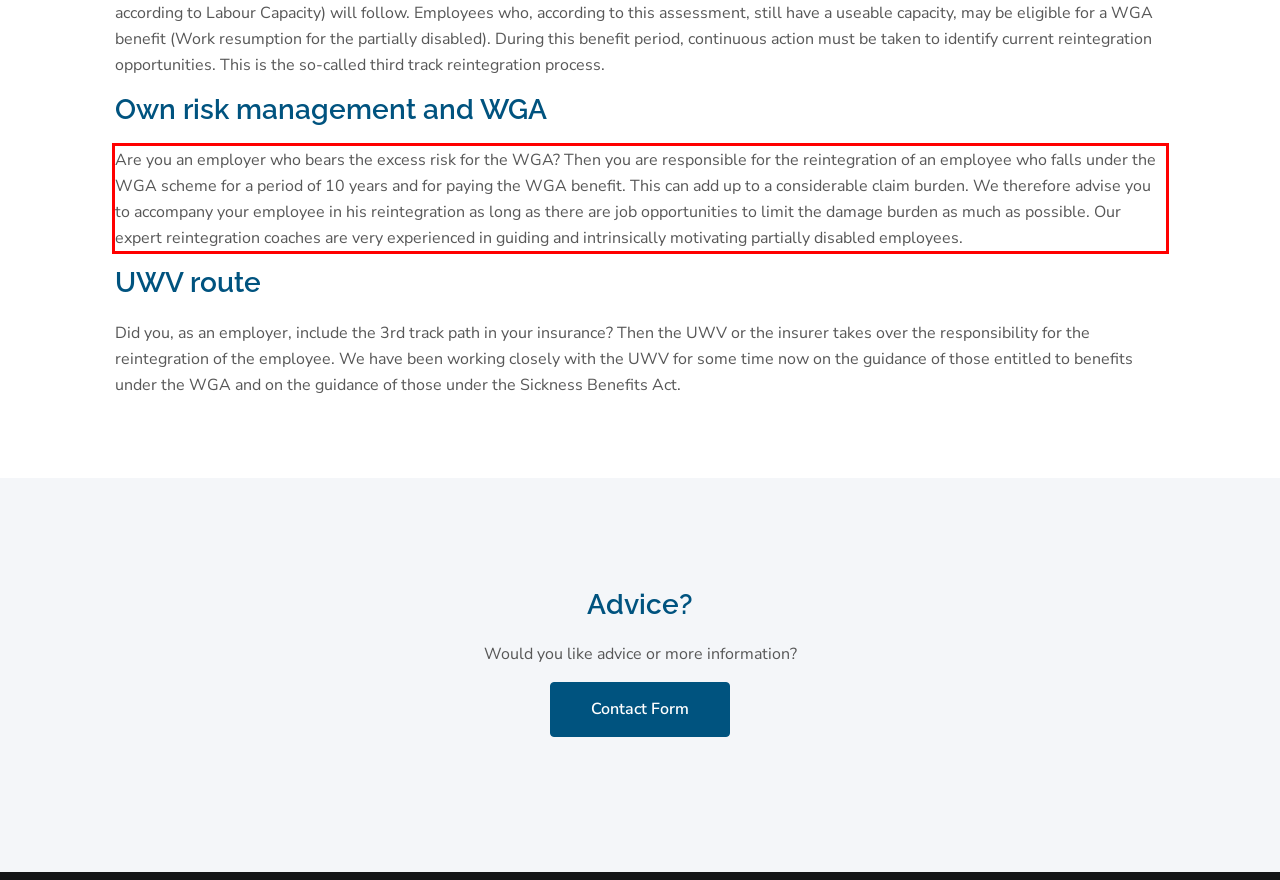You are provided with a webpage screenshot that includes a red rectangle bounding box. Extract the text content from within the bounding box using OCR.

Are you an employer who bears the excess risk for the WGA? Then you are responsible for the reintegration of an employee who falls under the WGA scheme for a period of 10 years and for paying the WGA benefit. This can add up to a considerable claim burden. We therefore advise you to accompany your employee in his reintegration as long as there are job opportunities to limit the damage burden as much as possible. Our expert reintegration coaches are very experienced in guiding and intrinsically motivating partially disabled employees.